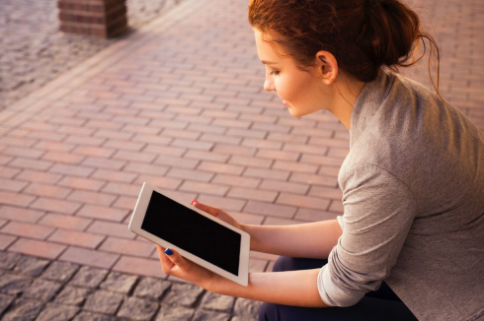Utilize the information from the image to answer the question in detail:
What is the woman doing with the tablet?

The caption states that the woman is 'deeply engaged with a tablet device she holds in her hands', suggesting that she is actively using the tablet, possibly reading or learning something.